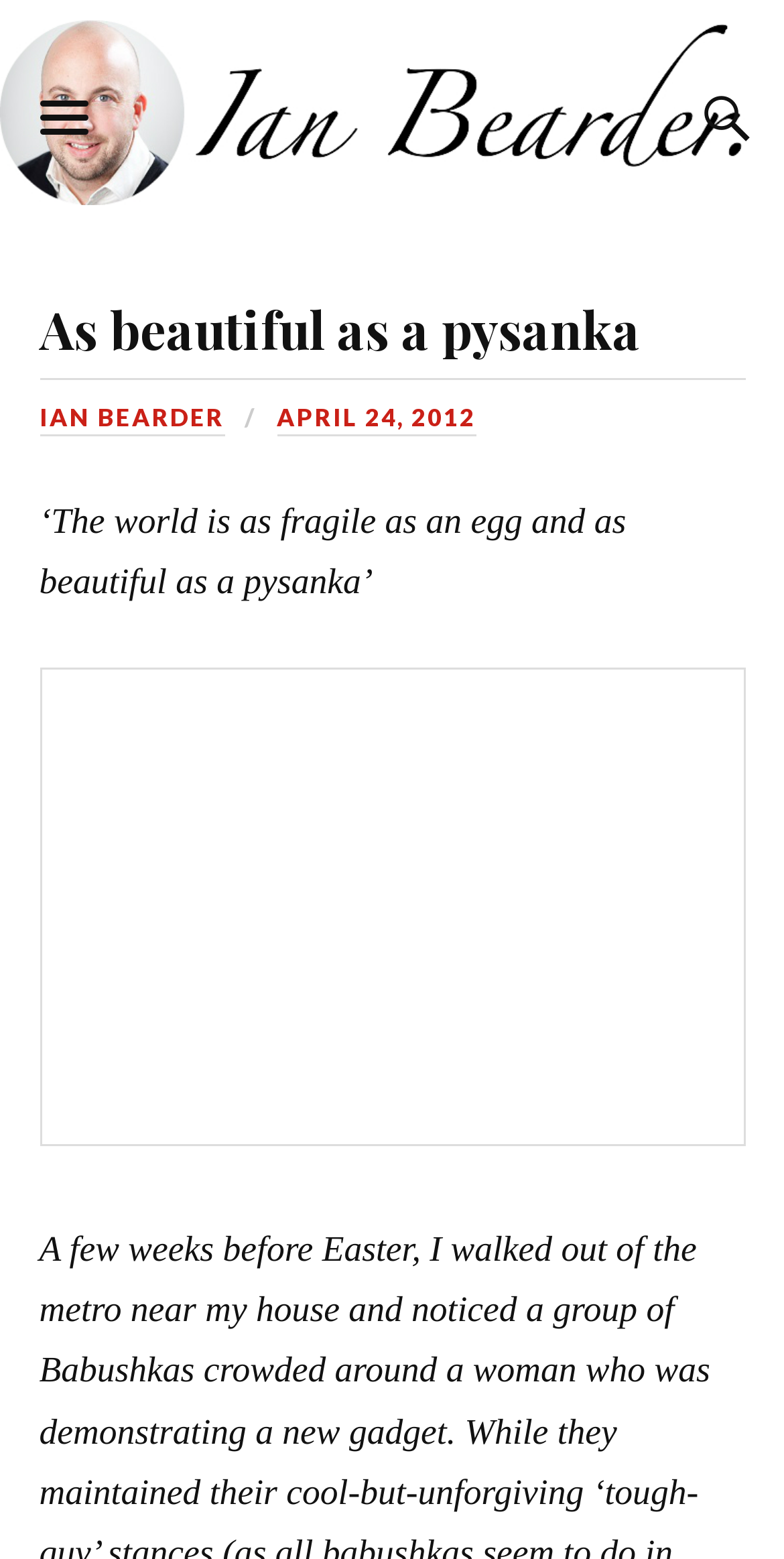Please reply to the following question with a single word or a short phrase:
What is the name of the author?

IAN BEARDER